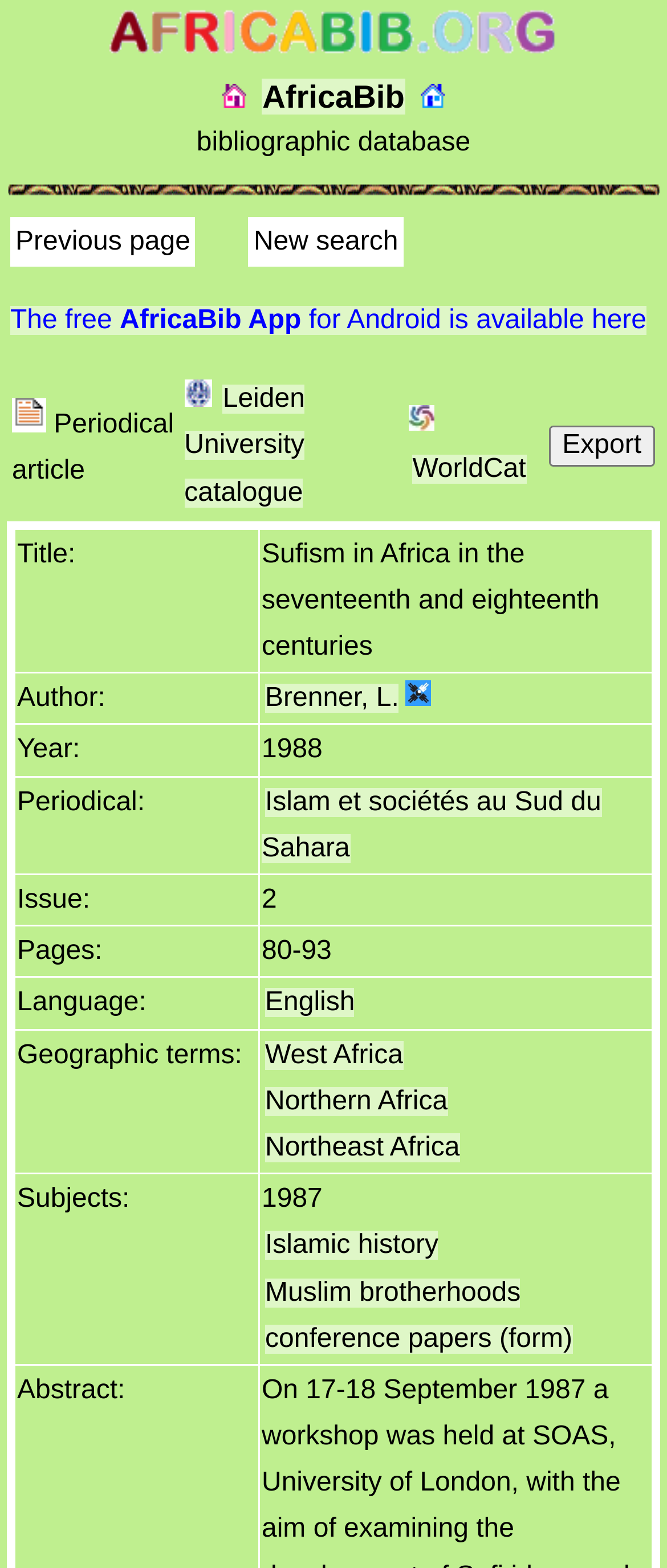What is the title of the article?
Respond to the question with a single word or phrase according to the image.

Sufism in Africa in the seventeenth and eighteenth centuries